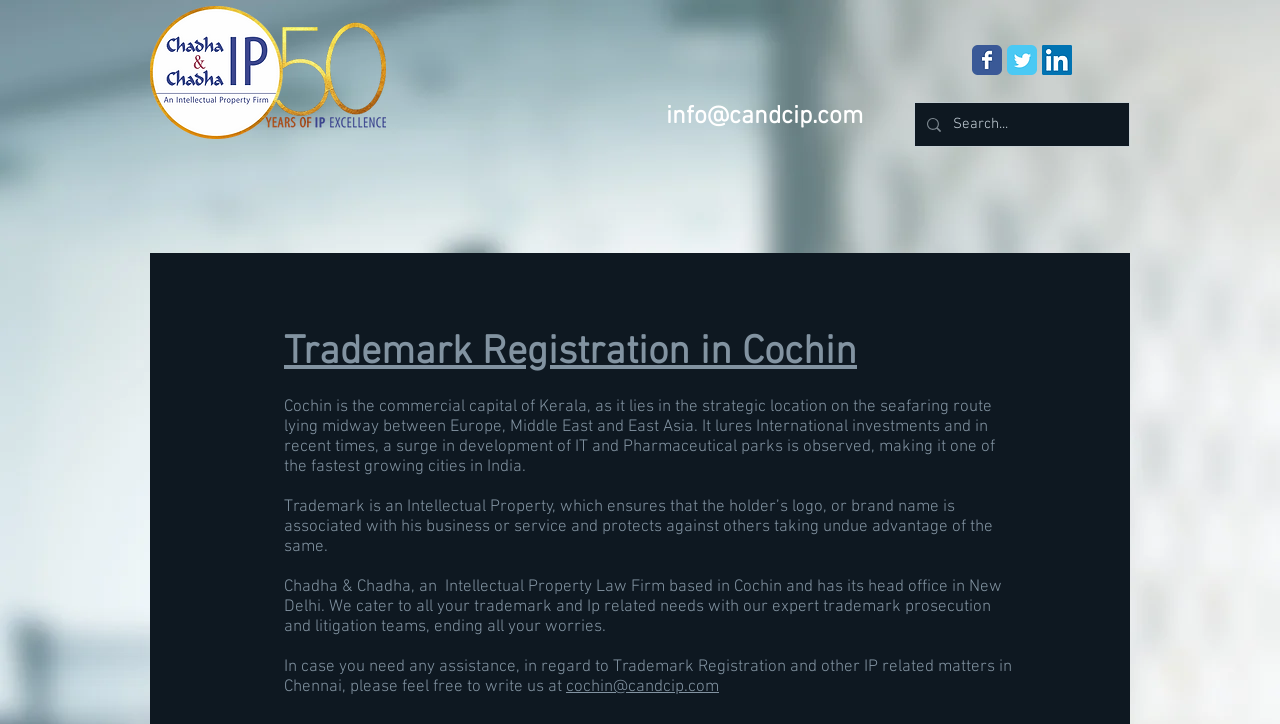Pinpoint the bounding box coordinates of the element to be clicked to execute the instruction: "Learn about Trademark Registration in Cochin".

[0.222, 0.454, 0.795, 0.521]